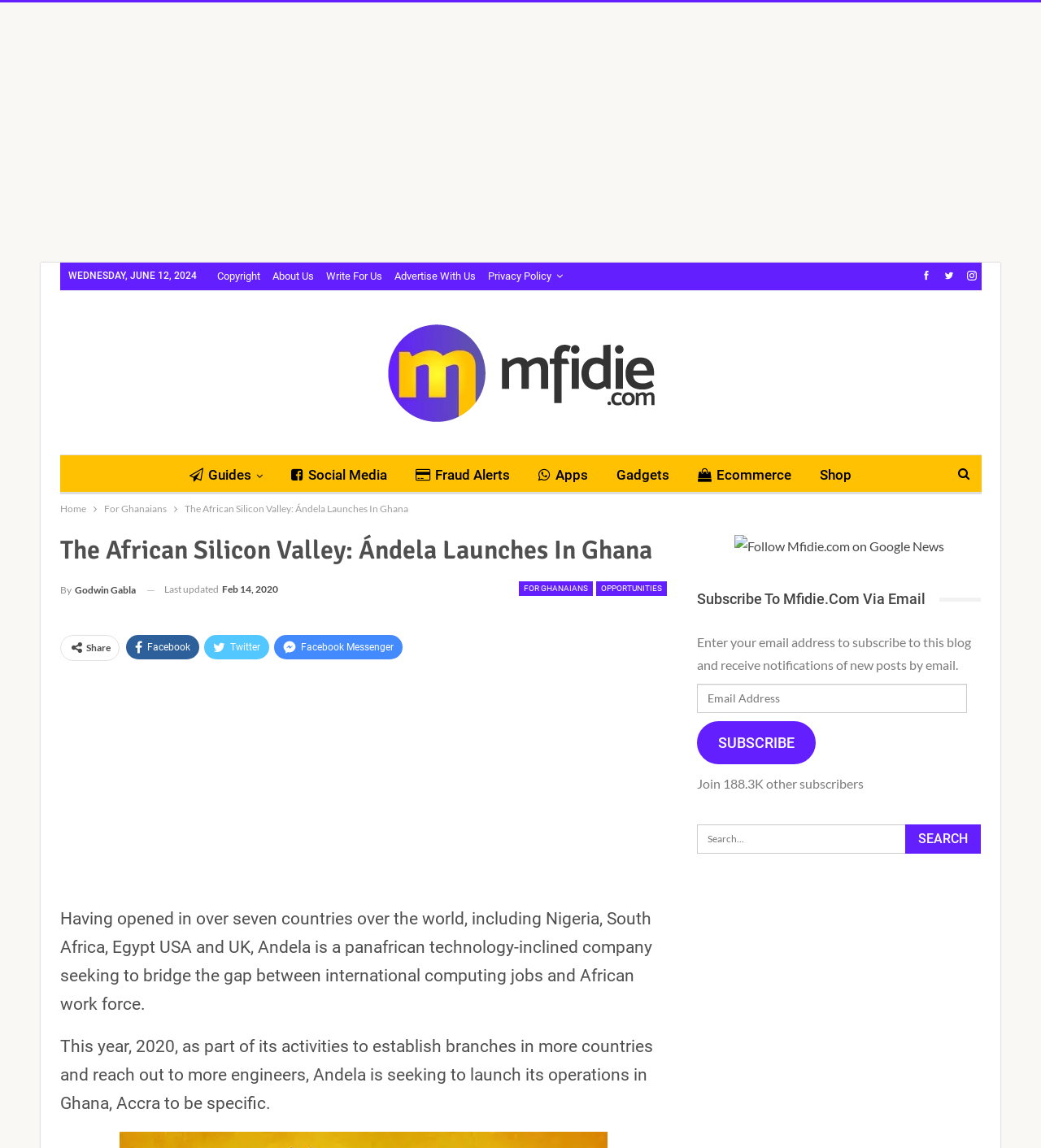What is the purpose of the textbox in the sidebar?
Please look at the screenshot and answer in one word or a short phrase.

Subscribe to the blog